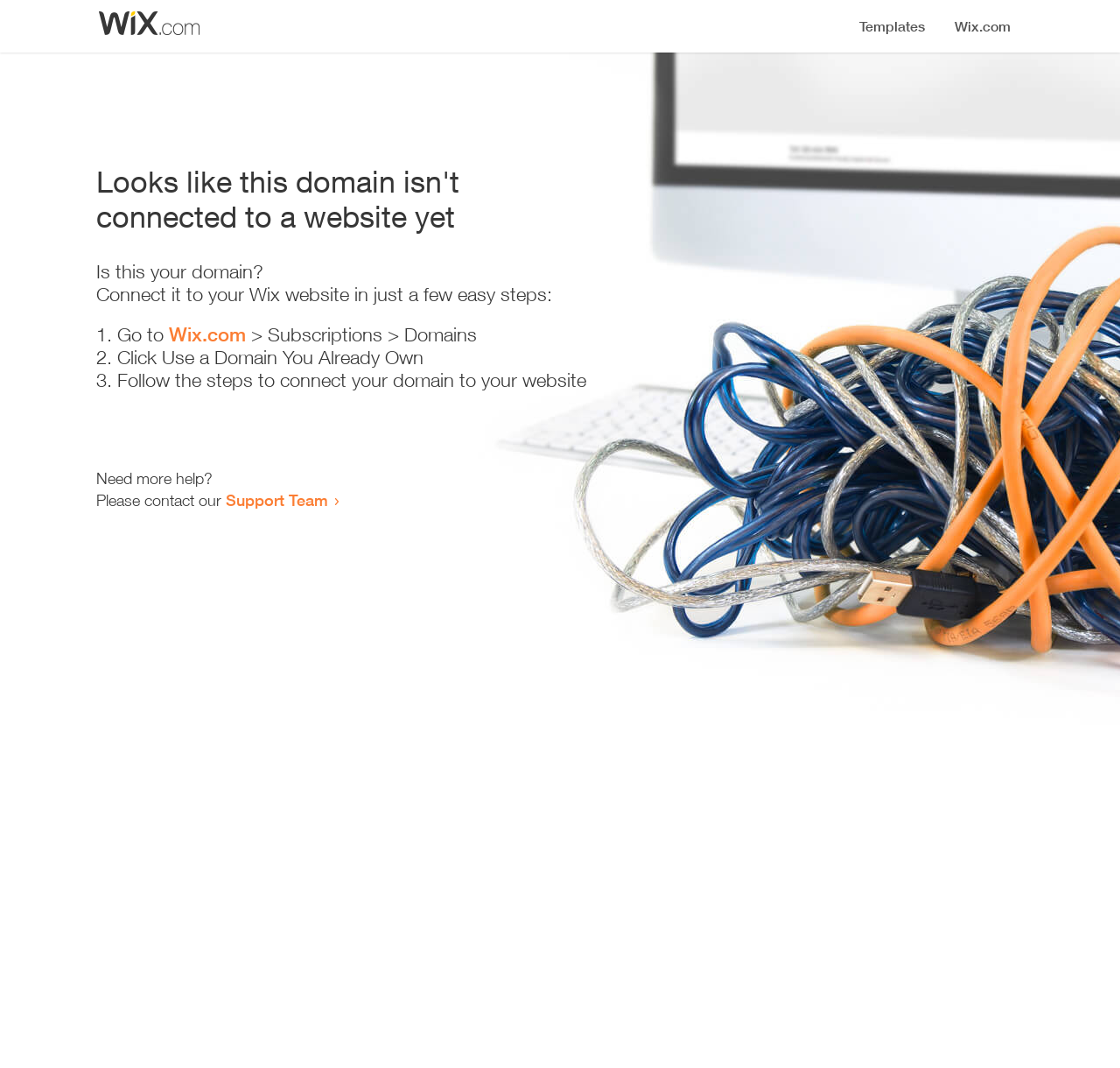What is the current status of the domain?
Deliver a detailed and extensive answer to the question.

Based on the heading 'Looks like this domain isn't connected to a website yet', it is clear that the domain is not currently connected to a website.